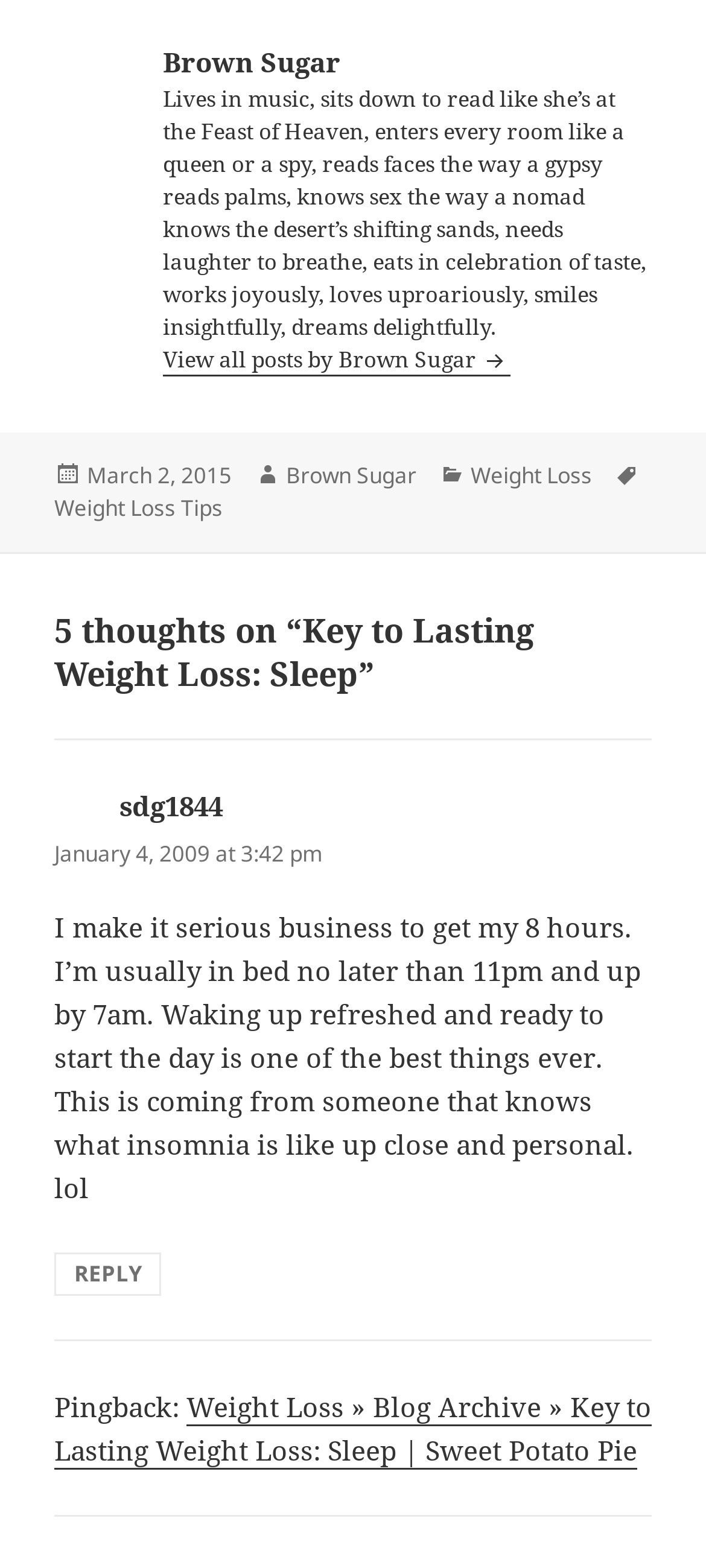Please specify the bounding box coordinates for the clickable region that will help you carry out the instruction: "Read the post from March 2, 2015".

[0.123, 0.293, 0.328, 0.314]